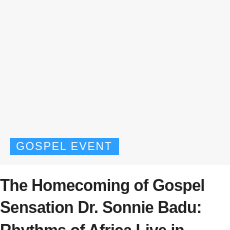Explain the details of the image comprehensively.

This image highlights an upcoming event titled "The Homecoming of Gospel Sensation Dr. Sonnie Badu: Rhythms of Africa Live in Ghana 2023." Prominently displayed is a link labeled "GOSPEL EVENT," indicating the nature of the gathering, which focuses on gospel music and culture. The title emphasizes the celebration of faith and artistic expression, following Dr. Sonnie Badu, a well-known figure in the gospel music scene. This event promises to bring together vibrant rhythms and uplifting performances, creating a memorable experience for attendees. The contextual focus on gospel music suggests a meaningful event filled with spiritual and cultural significance.